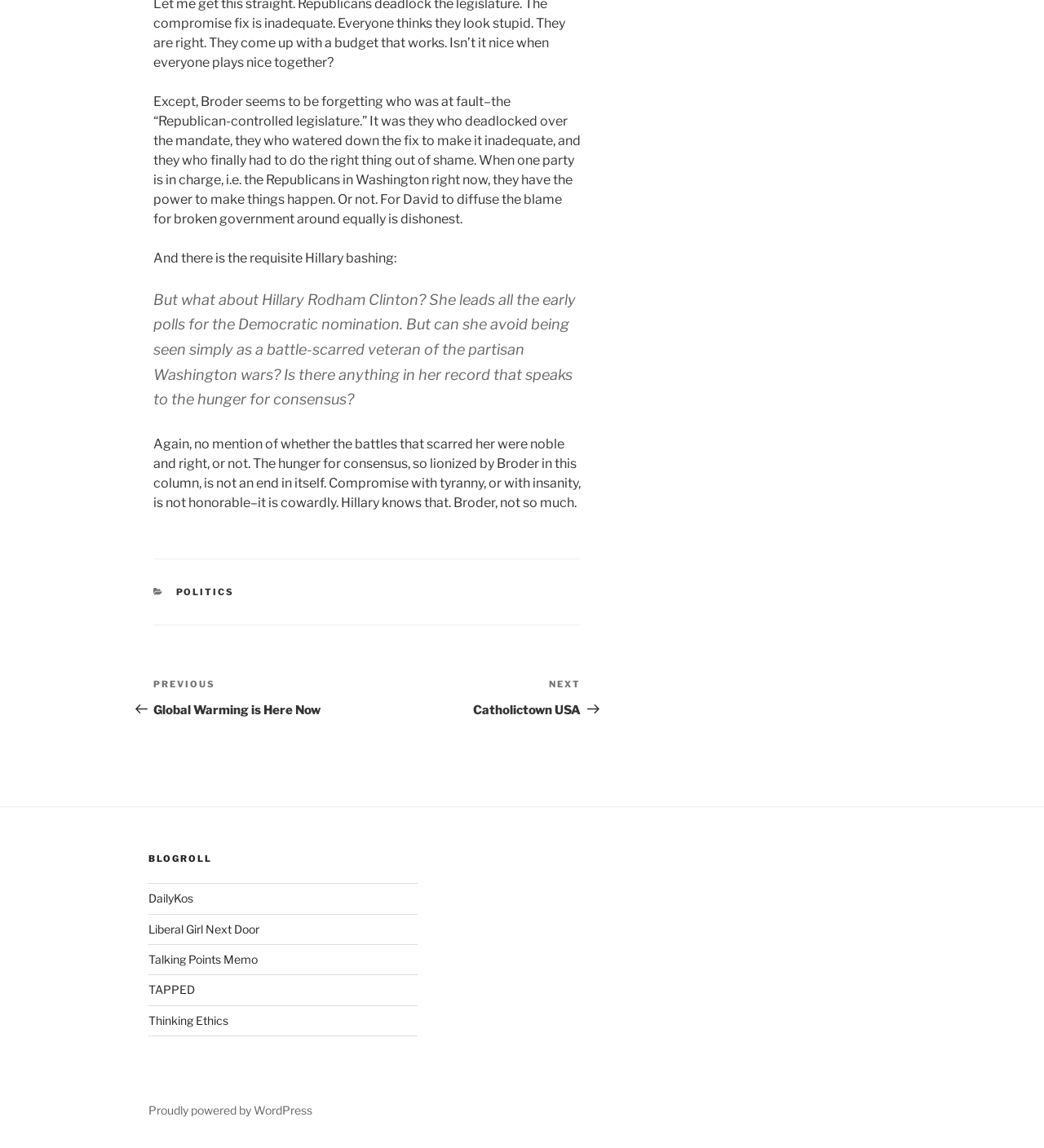Extract the bounding box coordinates of the UI element described: "Politics". Provide the coordinates in the format [left, top, right, bottom] with values ranging from 0 to 1.

[0.168, 0.51, 0.225, 0.52]